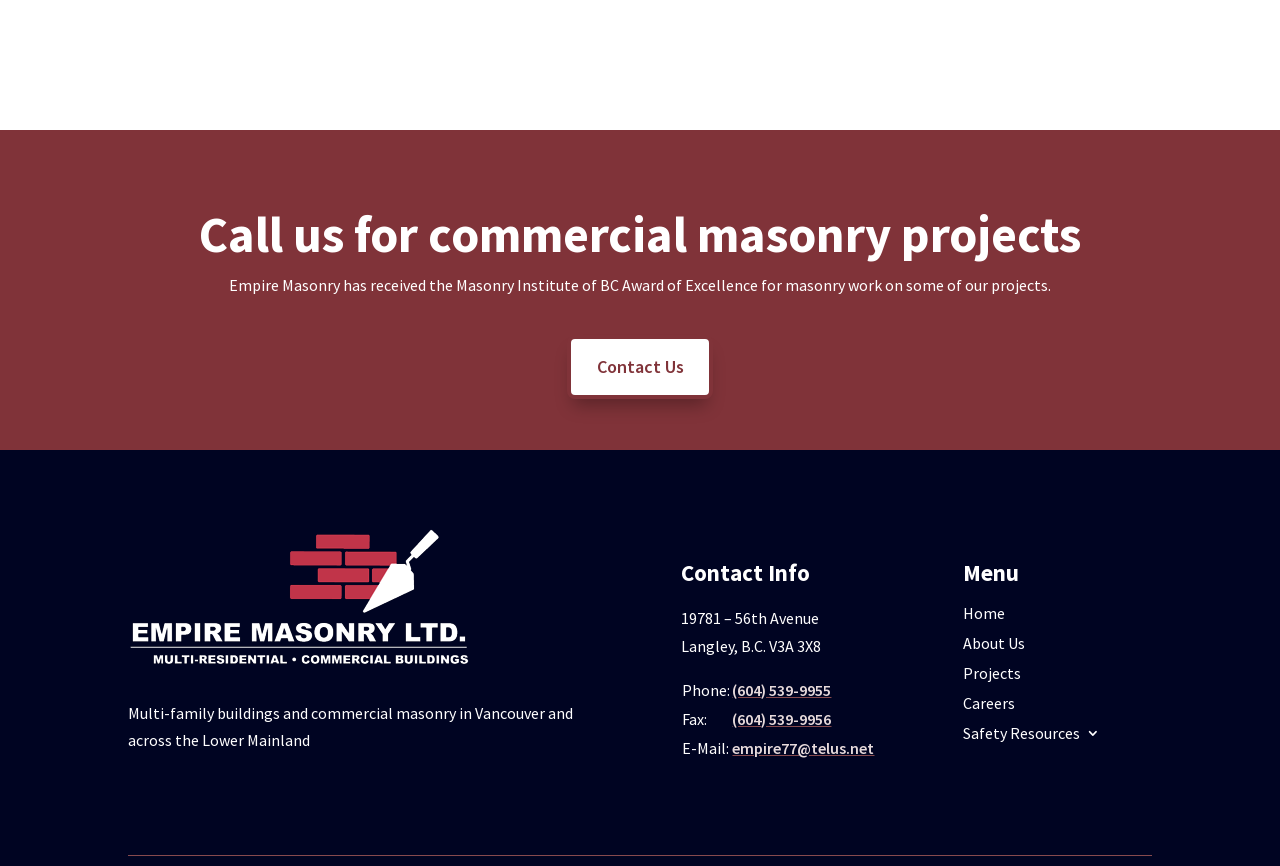Determine the bounding box for the described UI element: "(604) 539-9955".

[0.572, 0.785, 0.65, 0.808]